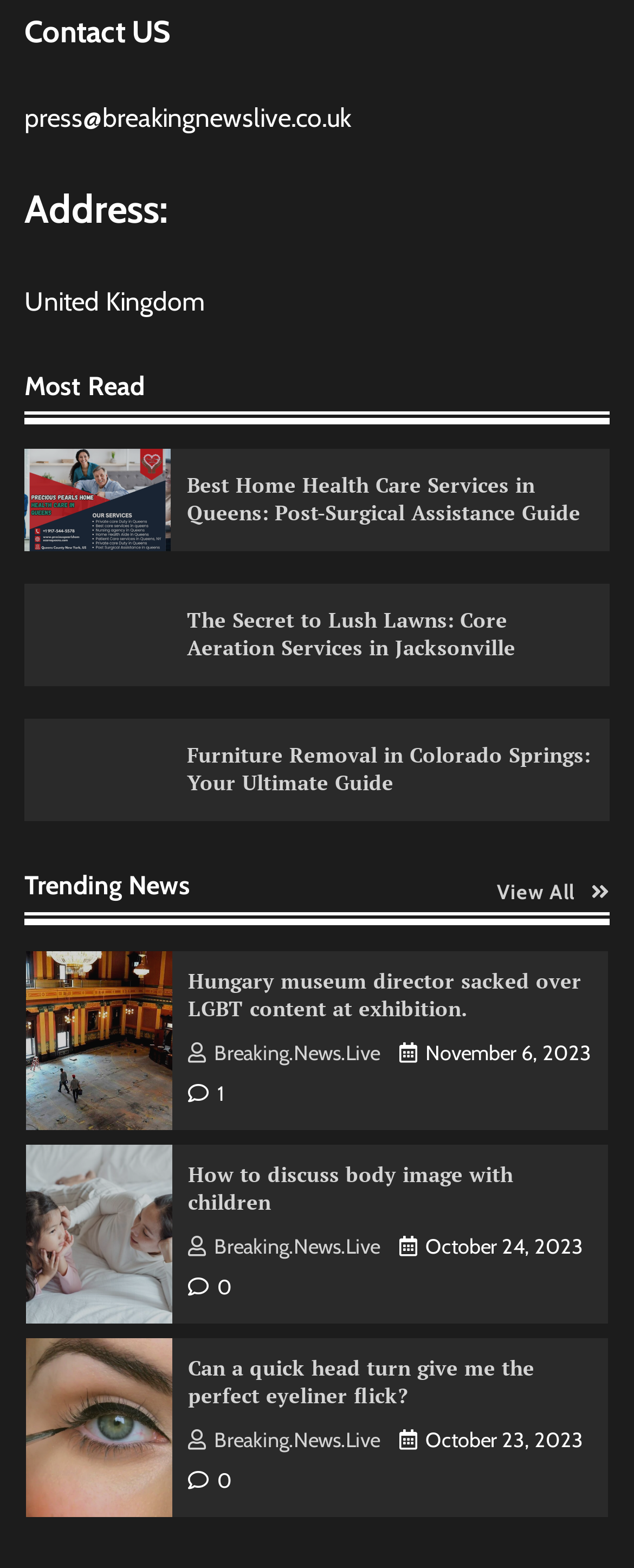Locate the bounding box coordinates of the area where you should click to accomplish the instruction: "Read How to discuss body image with children".

[0.296, 0.618, 0.933, 0.653]